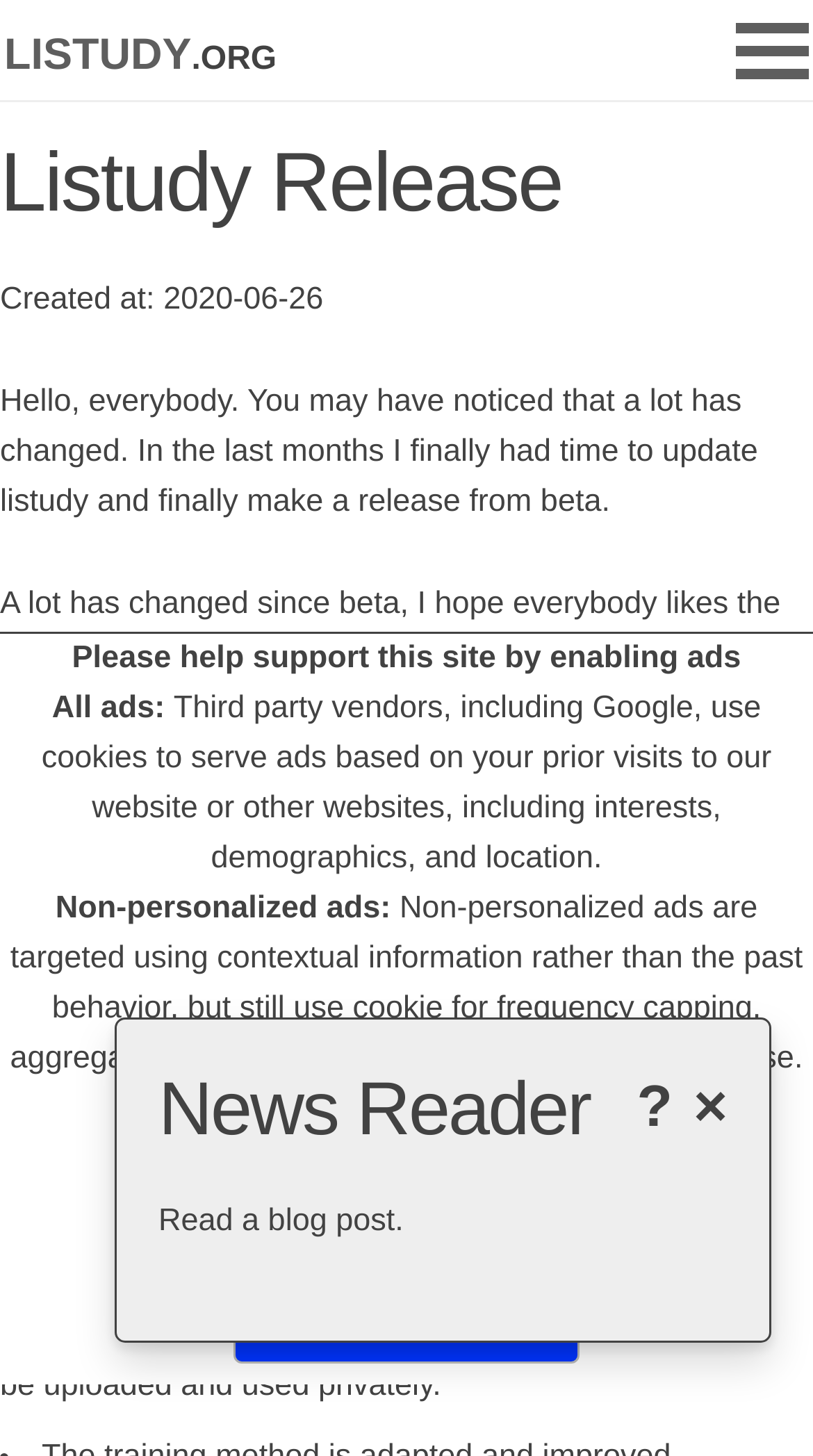Illustrate the webpage with a detailed description.

The webpage is about the release of Listudy, a platform that has undergone significant changes since its beta version. At the top, there is a link to "listudy.org" and a heading that reads "Listudy Release". Below the heading, there is a static text indicating the creation date of the webpage, "Created at: 2020-06-26".

The main content of the webpage is divided into sections. The first section starts with a greeting message, "Hello, everybody. You may have noticed that a lot has changed. In the last months I finally had time to update listudy and finally make a release from beta." This is followed by a paragraph expressing gratitude to users for their feedback and announcing the improvements made to the platform.

The next section is headed by "Whats different" and lists the major changes made to Listudy. These changes include the platform's compatibility with mobile devices, the addition of social features such as commenting on studies, and the ability to upload and use studies privately.

On the right side of the webpage, there is a section related to advertisements. It starts with a request to support the site by enabling ads, followed by explanations of different types of ads, including third-party vendors and non-personalized ads. There are three buttons below, allowing users to disable ads, allow non-personalized ads, or allow all ads.

At the bottom of the webpage, there is a section headed by "News Reader" with a static text that reads "Read a blog post." There are also two small icons, "×" and "?", located near the bottom right corner of the webpage.